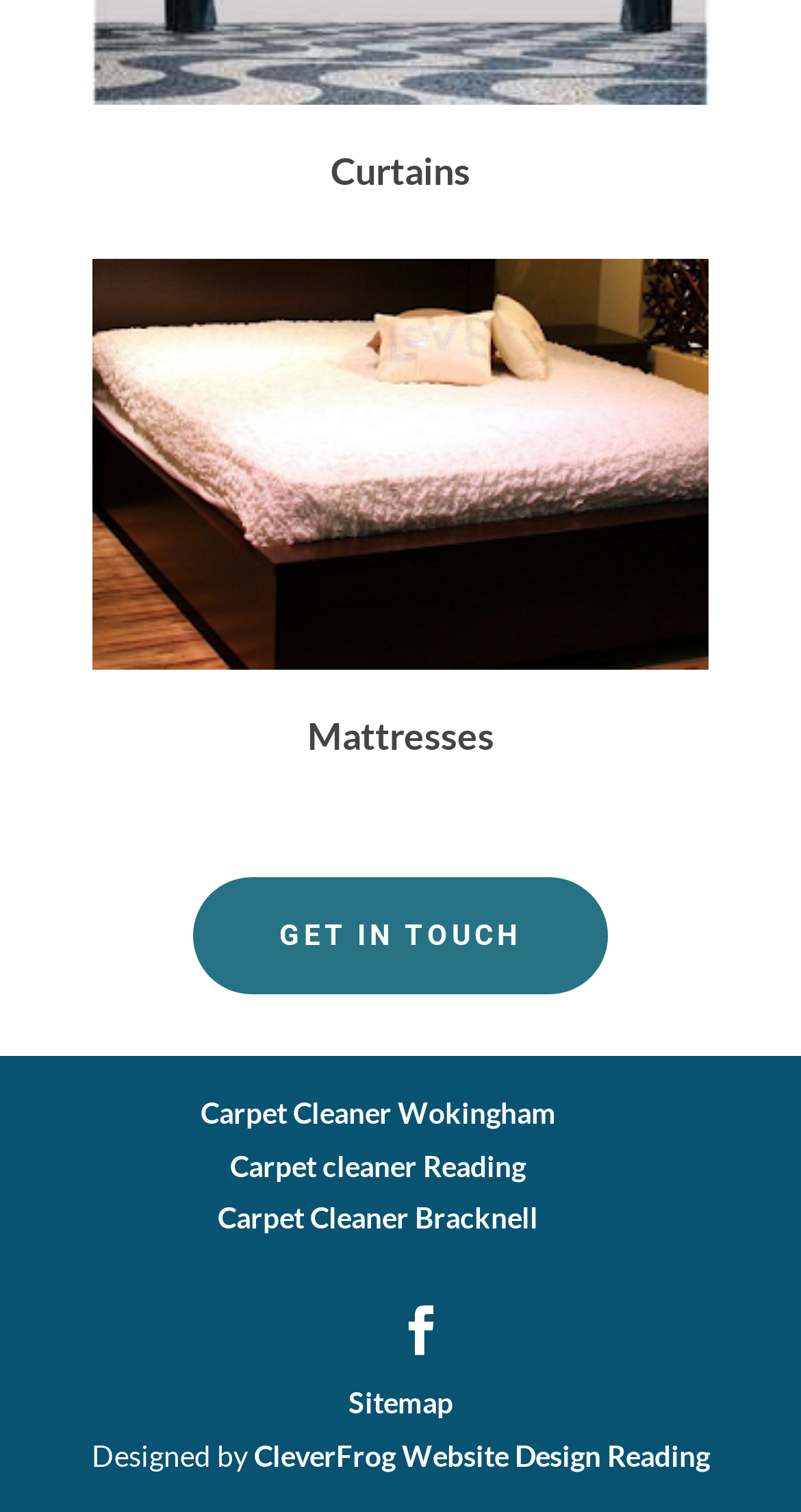Determine the coordinates of the bounding box for the clickable area needed to execute this instruction: "click on carpet cleaner Reading".

[0.115, 0.048, 0.885, 0.073]